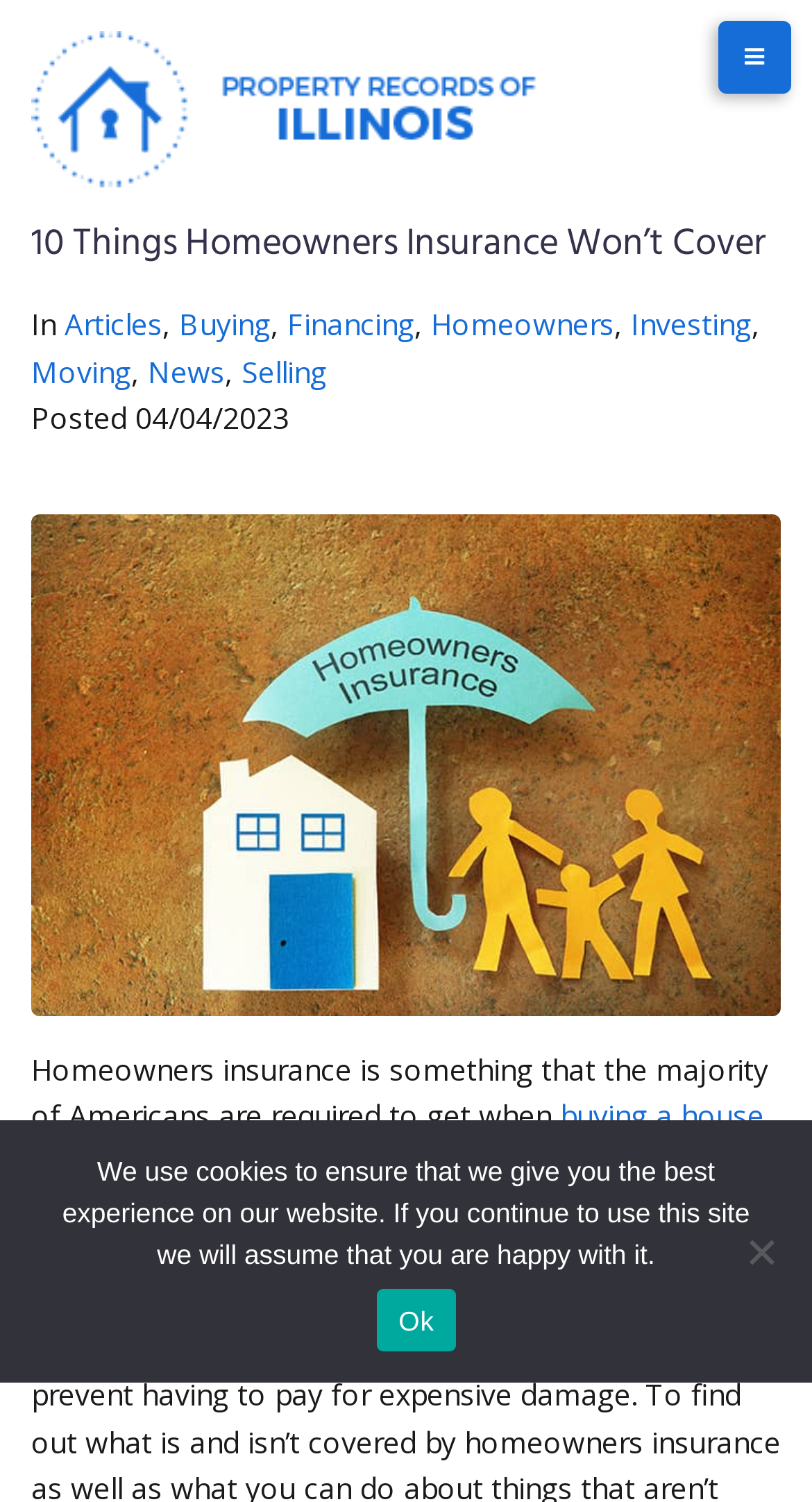Please indicate the bounding box coordinates of the element's region to be clicked to achieve the instruction: "Learn more about buying a house". Provide the coordinates as four float numbers between 0 and 1, i.e., [left, top, right, bottom].

[0.69, 0.729, 0.941, 0.755]